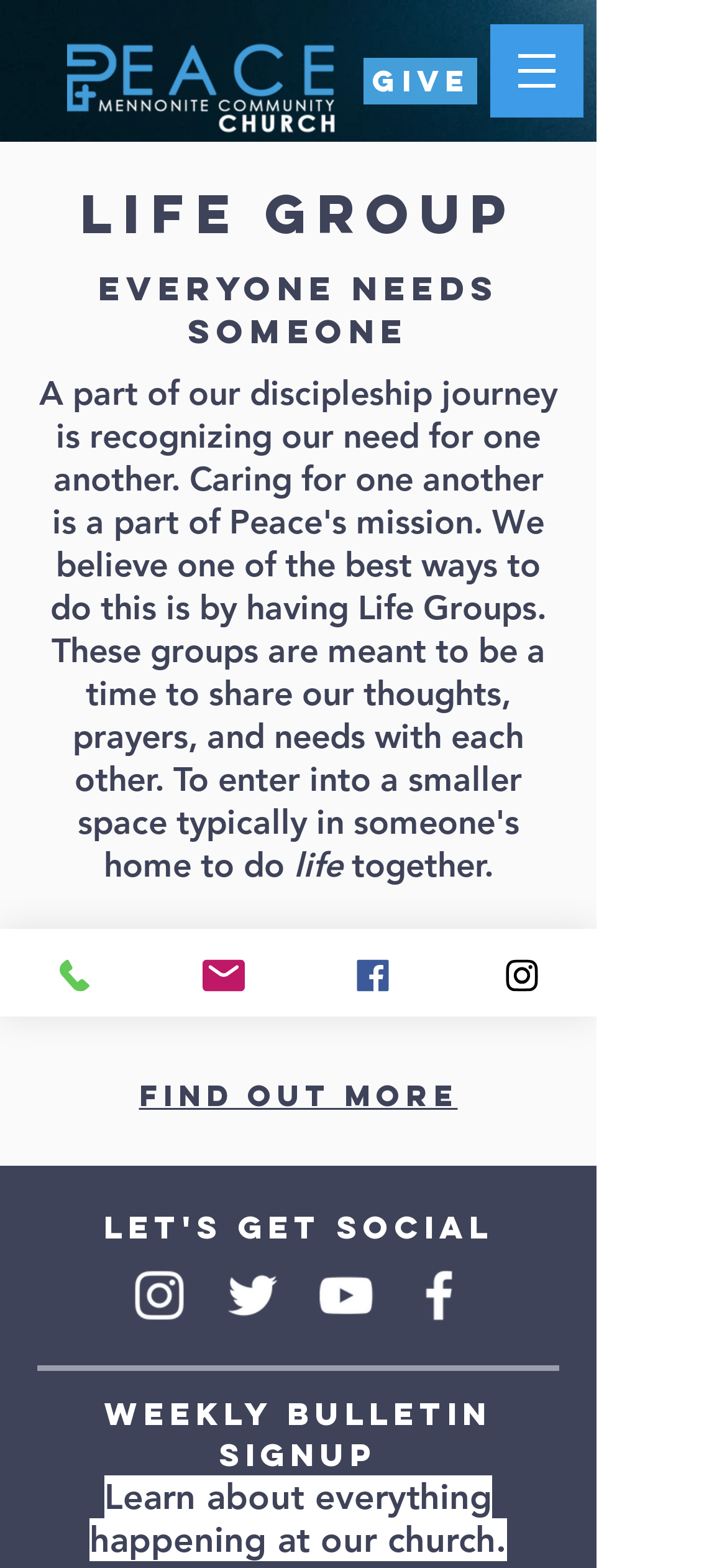What is the purpose of the 'Find out more' link?
Using the information from the image, give a concise answer in one word or a short phrase.

To learn about Wednesday Nights prayer group